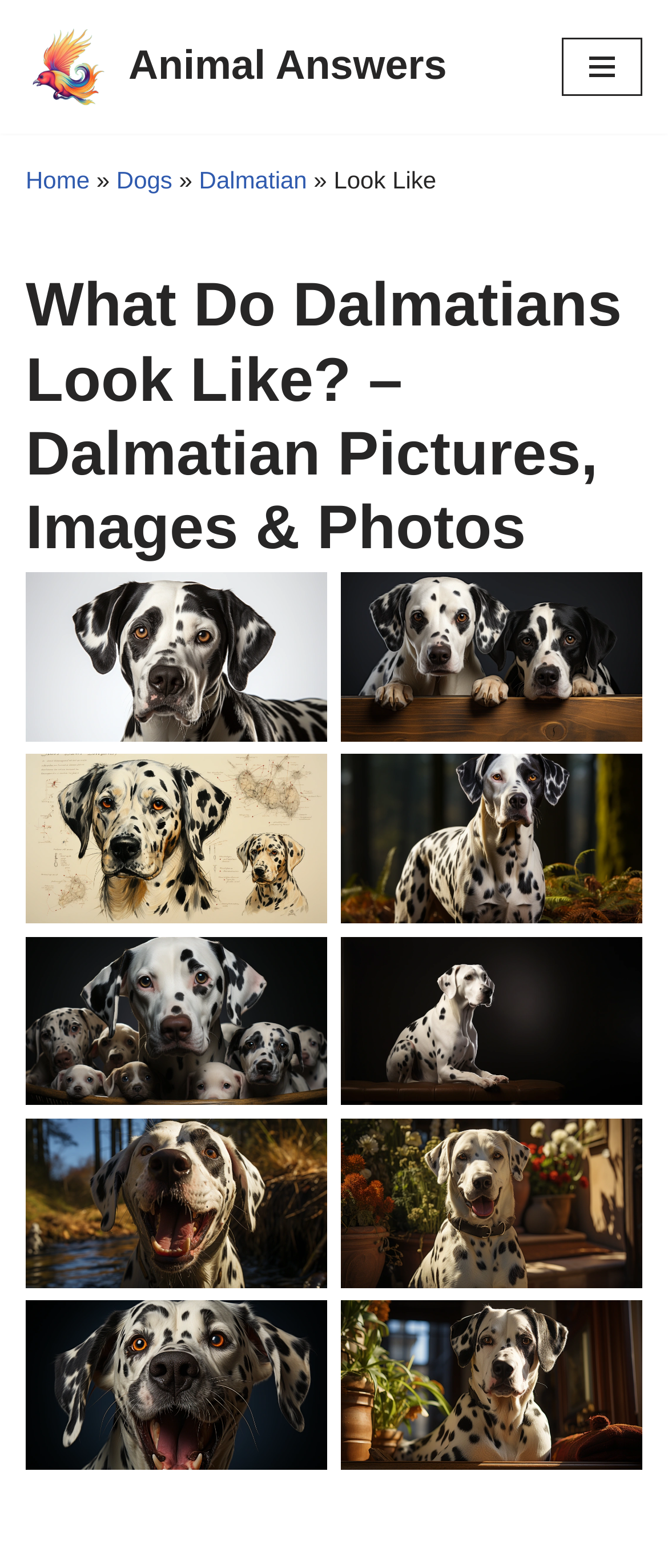How many columns are the images arranged in?
Please analyze the image and answer the question with as much detail as possible.

I analyzed the bounding box coordinates of the figure elements and found that they are arranged in two columns. The x1 and x2 coordinates of the figure elements suggest that they are divided into two groups, indicating two columns.